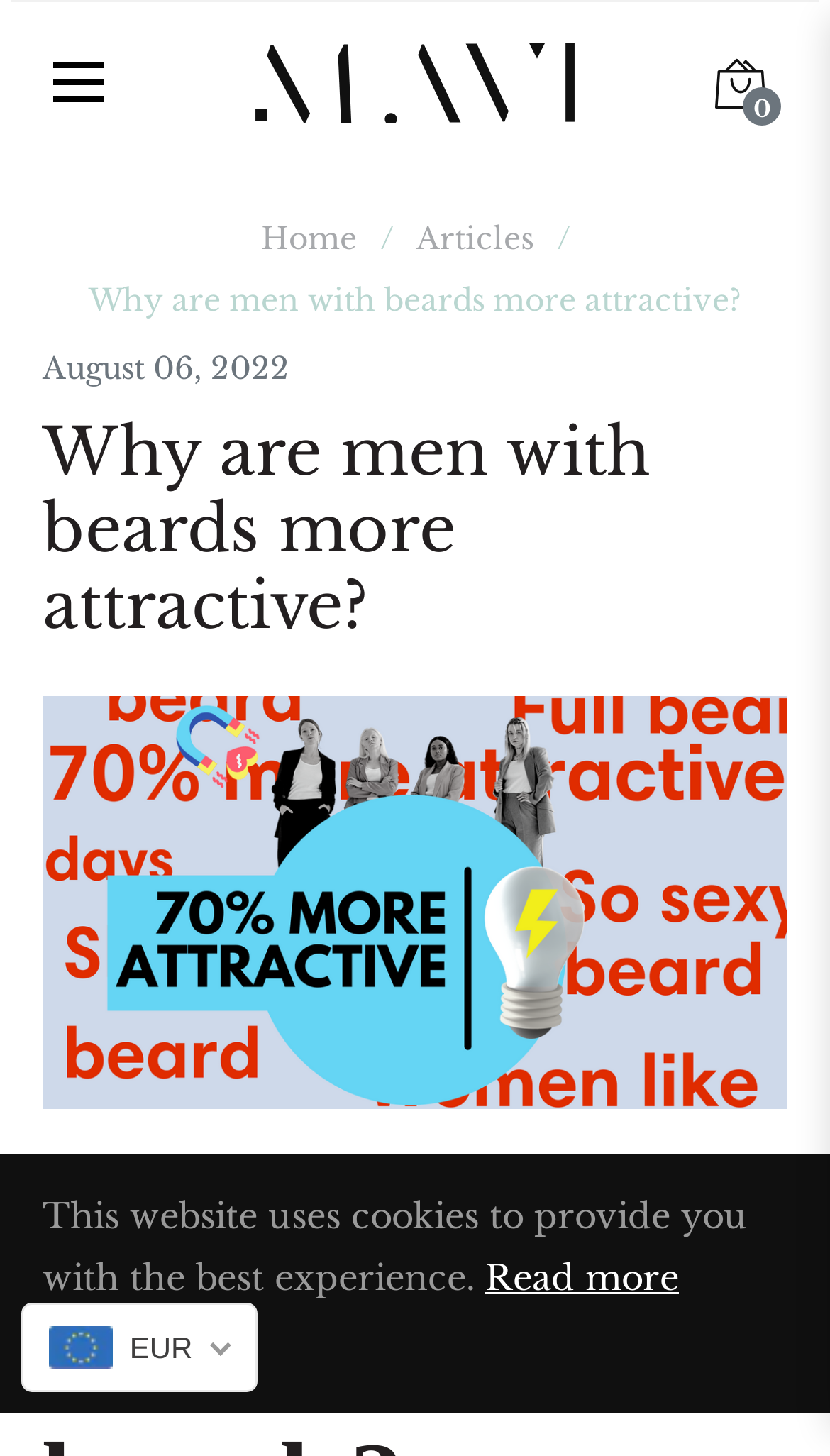Given the element description Read more, identify the bounding box coordinates for the UI element on the webpage screenshot. The format should be (top-left x, top-left y, bottom-right x, bottom-right y), with values between 0 and 1.

[0.585, 0.863, 0.818, 0.892]